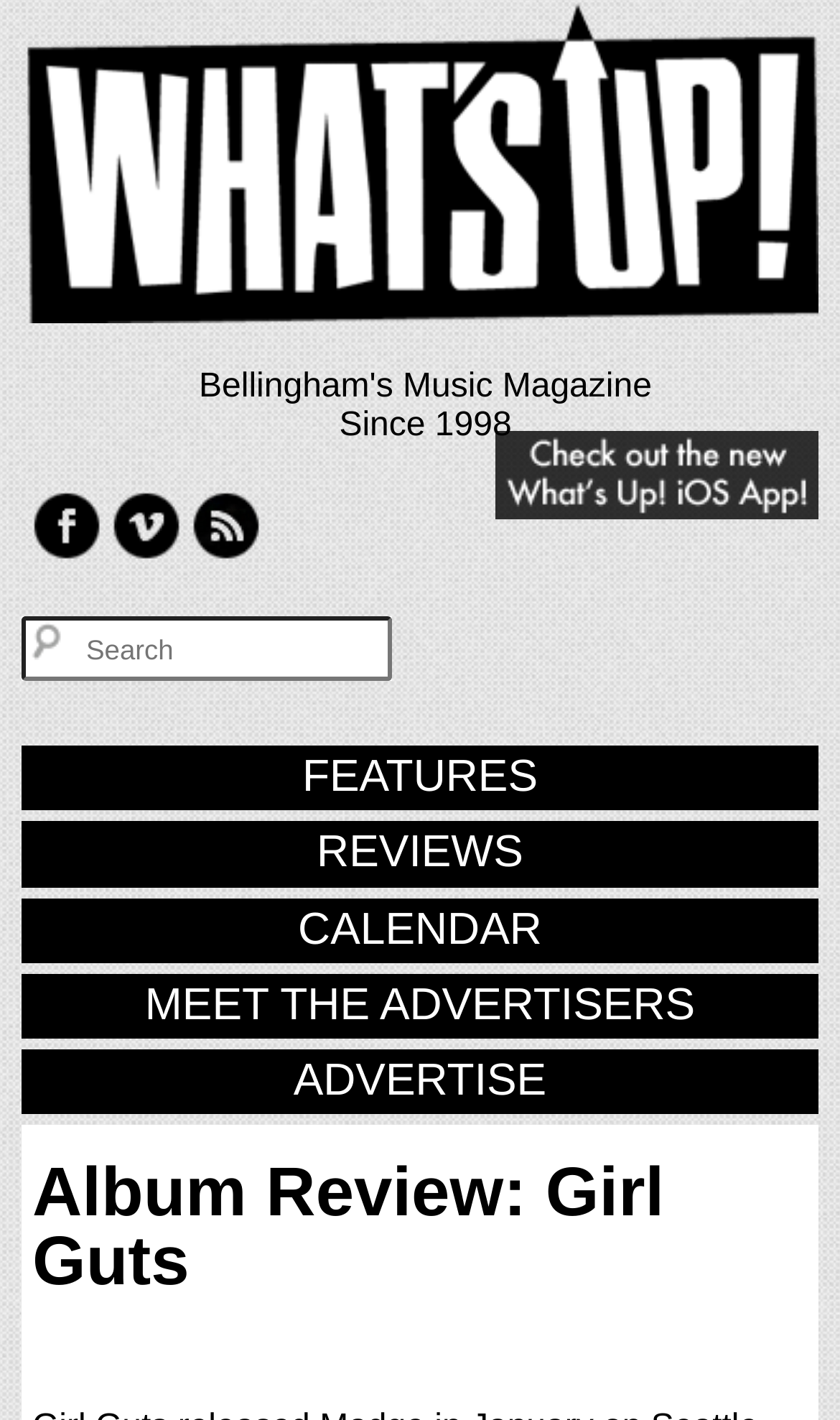How many social media links are there?
From the image, respond using a single word or phrase.

3